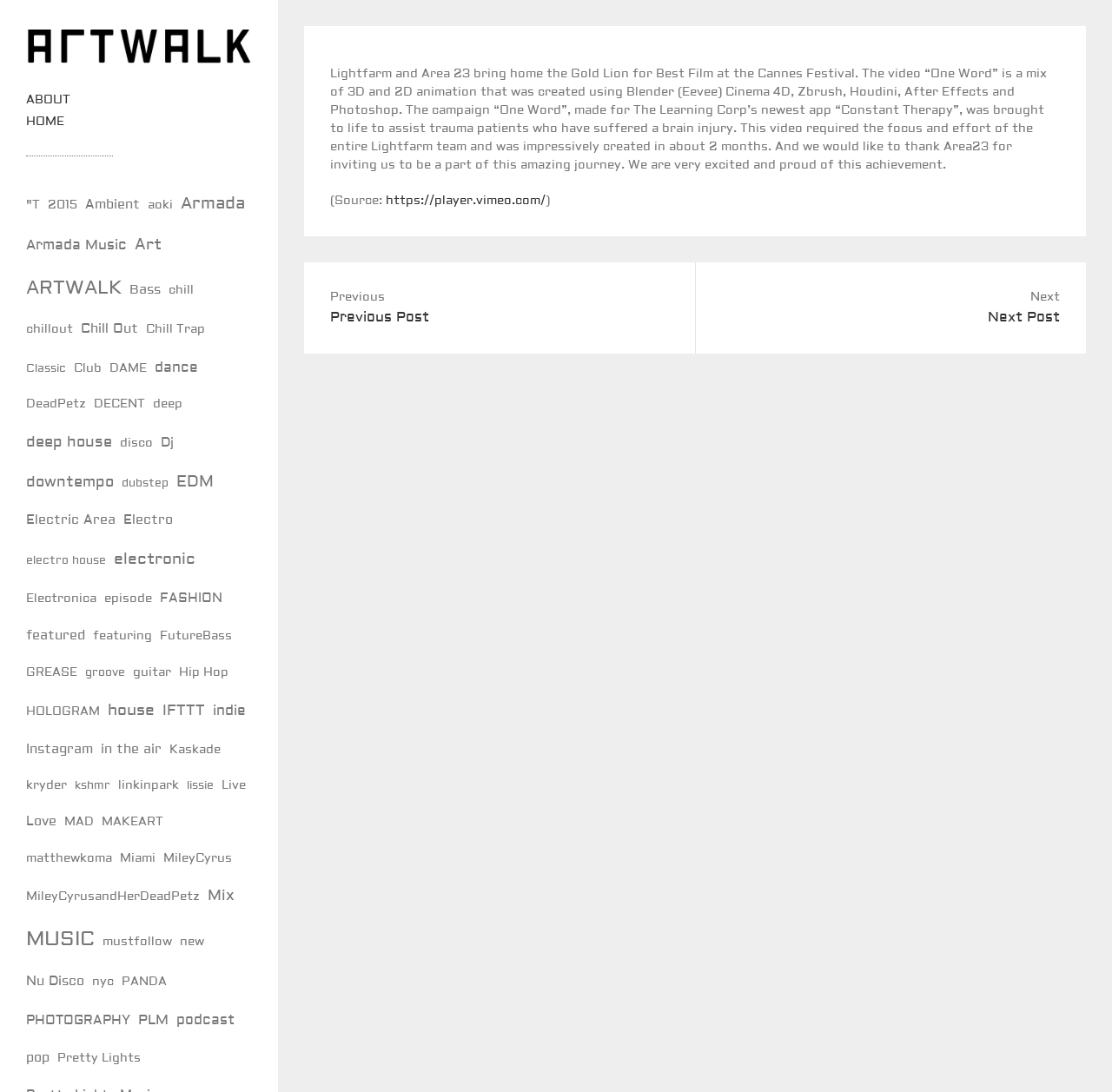Please provide the bounding box coordinates in the format (top-left x, top-left y, bottom-right x, bottom-right y). Remember, all values are floating point numbers between 0 and 1. What is the bounding box coordinate of the region described as: Dj

[0.145, 0.389, 0.156, 0.422]